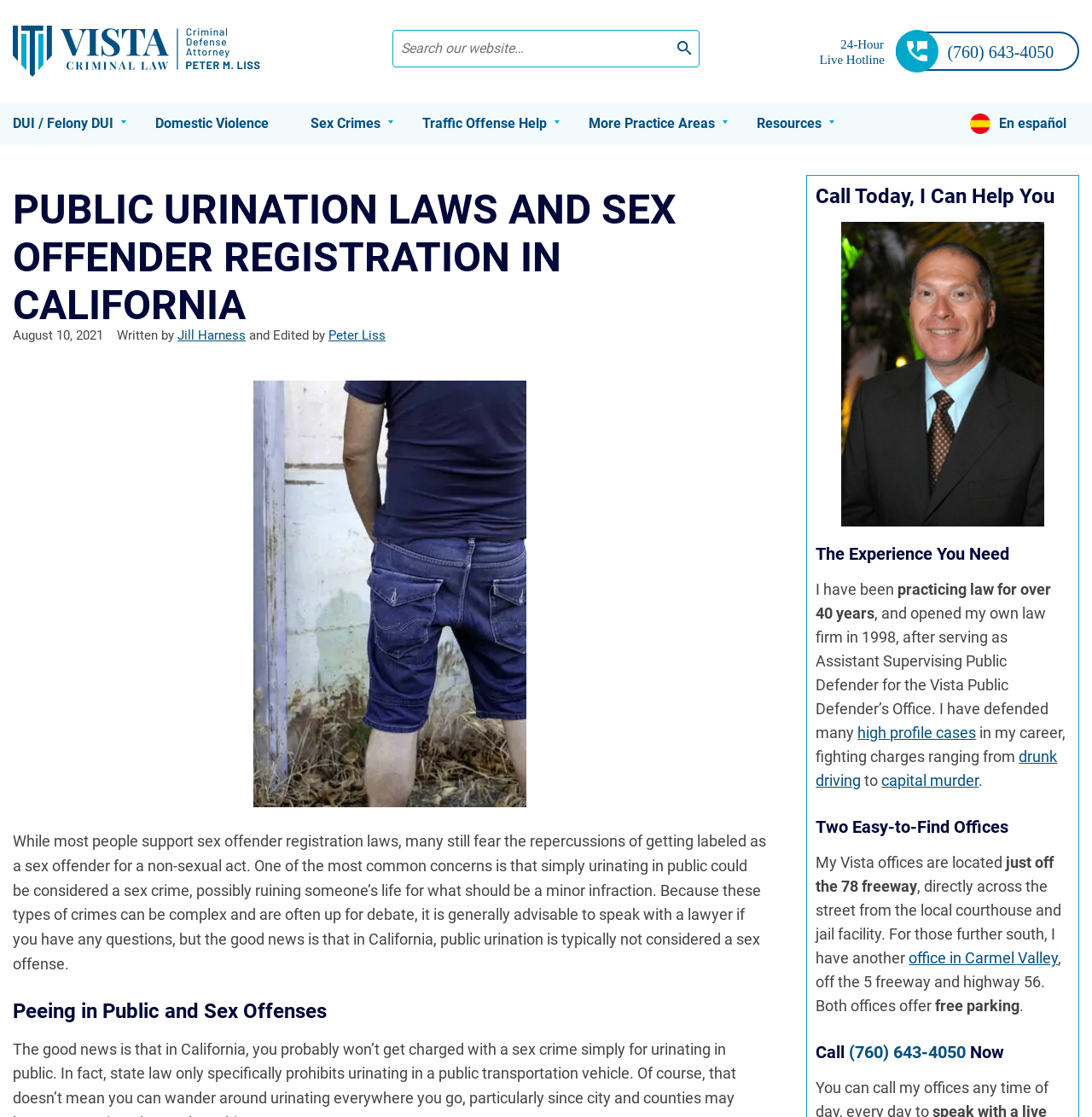What is the topic of the webpage?
Please provide an in-depth and detailed response to the question.

Based on the webpage content, especially the heading 'PUBLIC URINATION LAWS AND SEX OFFENDER REGISTRATION IN CALIFORNIA', it is clear that the topic of the webpage is related to public urination laws and their implications.